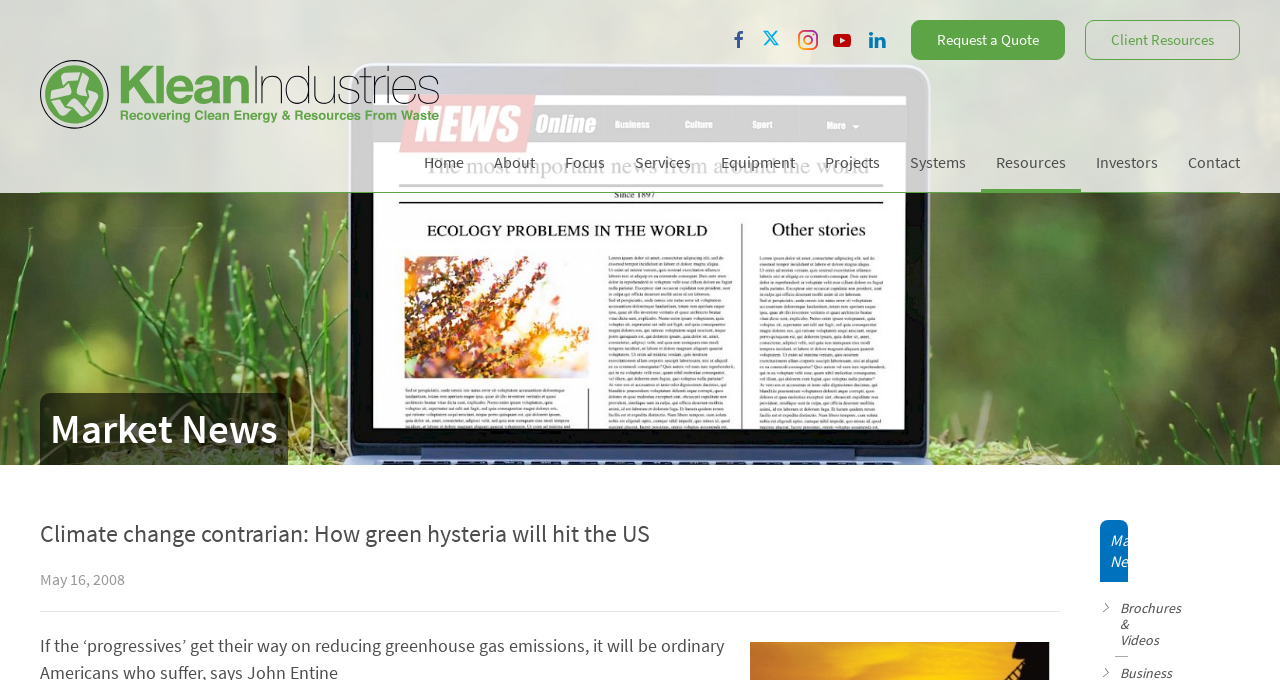What is the purpose of the 'Request a Quote' link?
Using the information from the image, answer the question thoroughly.

The link 'Request a Quote' is likely to be used by users to request a quote for a service or product offered by the company, based on its placement and text content.